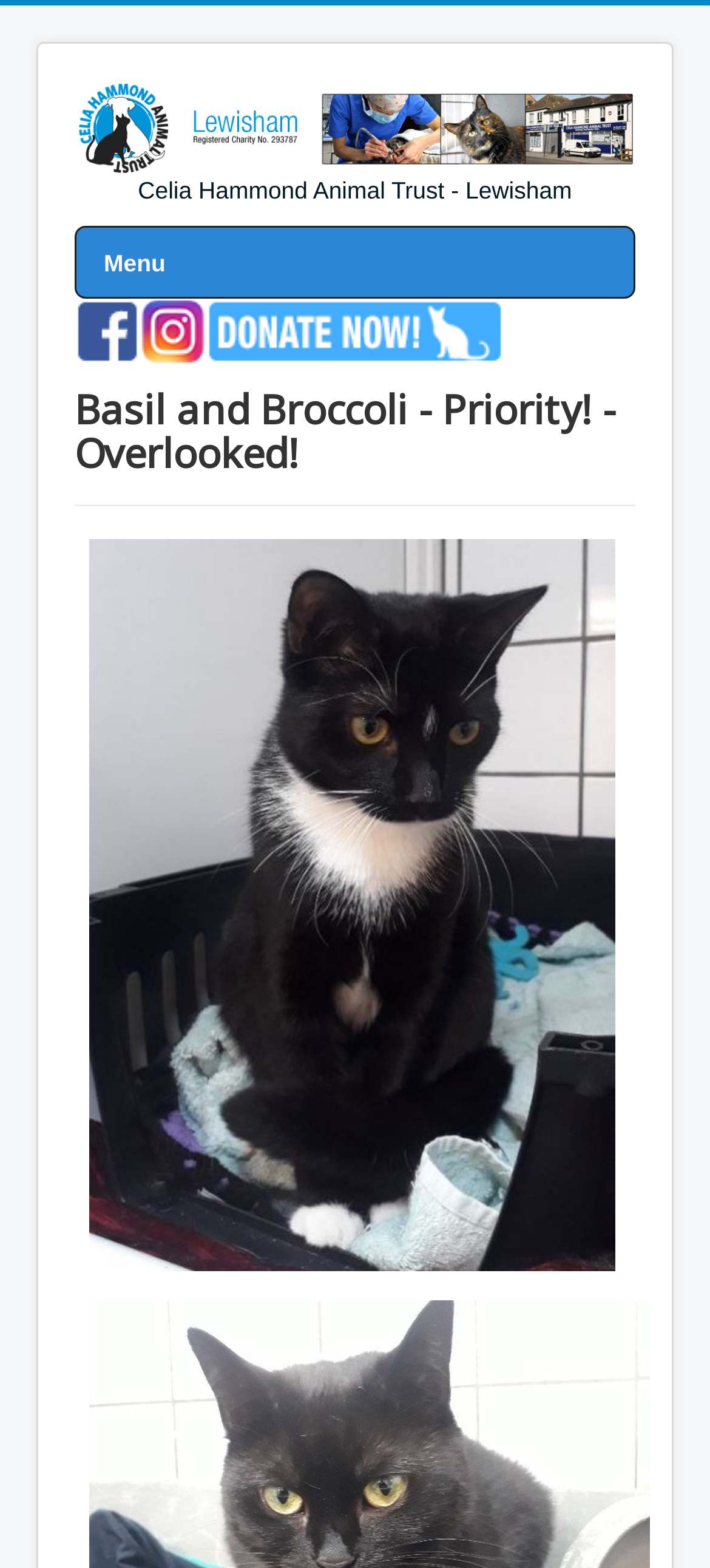What is the name of the animal trust?
Using the image as a reference, answer the question in detail.

I found the answer by looking at the link element with the text 'Celia Hammond Animal Trust - Lewisham, South London Celia Hammond Animal Trust - Lewisham' which is located at the top of the webpage.